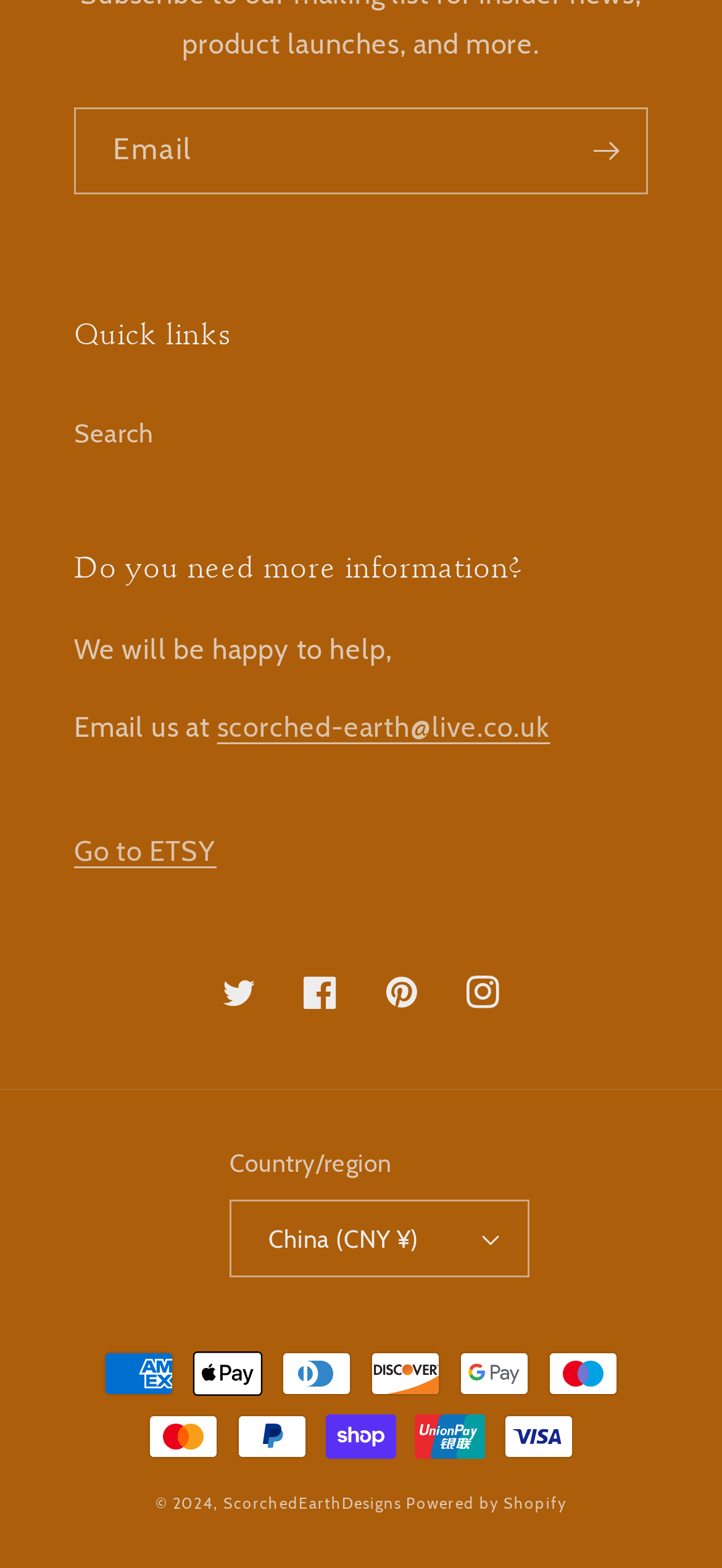Determine the bounding box coordinates of the region that needs to be clicked to achieve the task: "Search the website".

[0.103, 0.25, 0.897, 0.304]